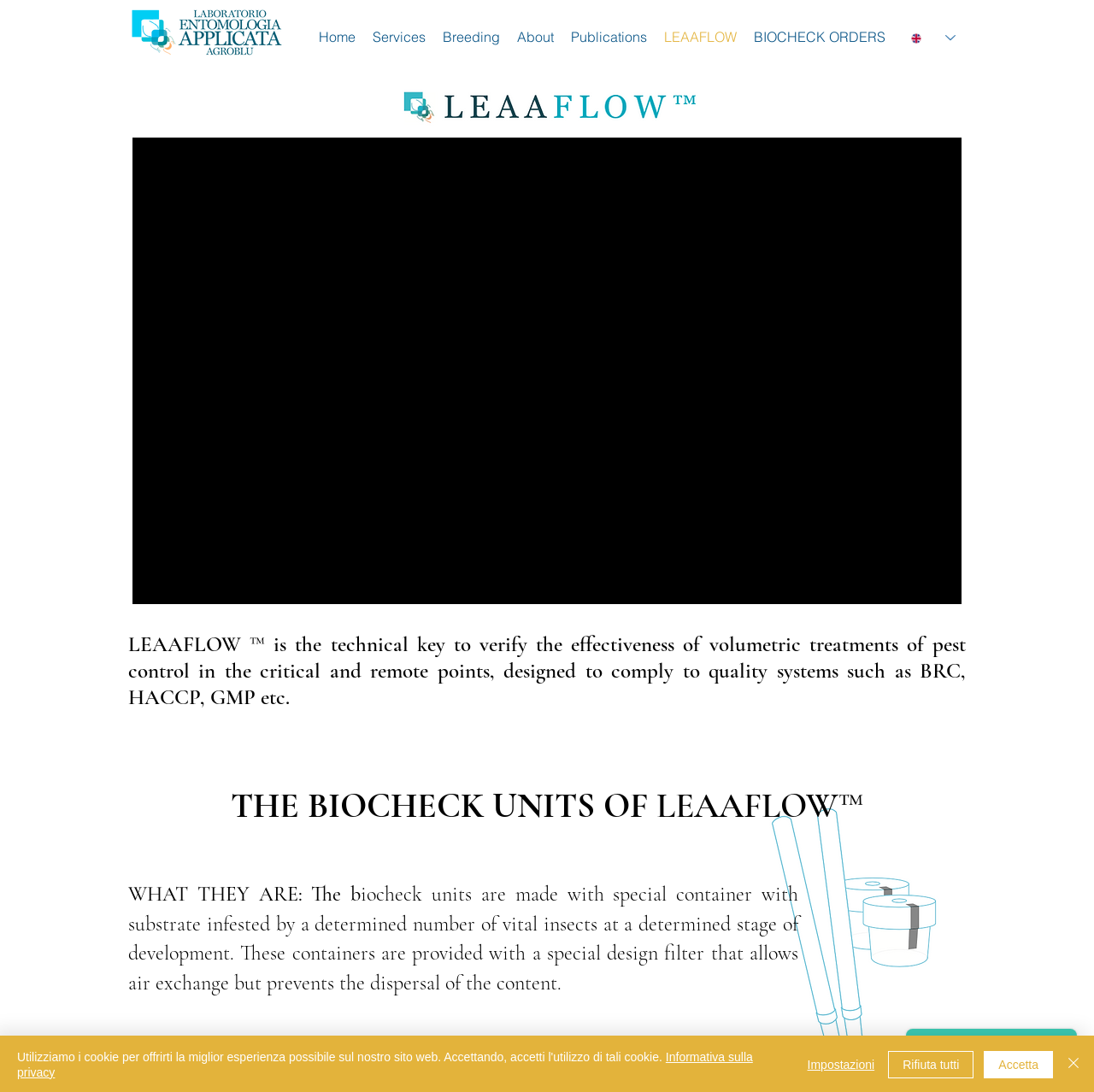What is the main topic of the webpage?
Give a detailed and exhaustive answer to the question.

Based on the webpage content, the main topic is related to pest control, specifically the LEAAFLOW system and its biocheck units, which are designed to verify the effectiveness of volumetric treatments of pest control in critical and remote points.